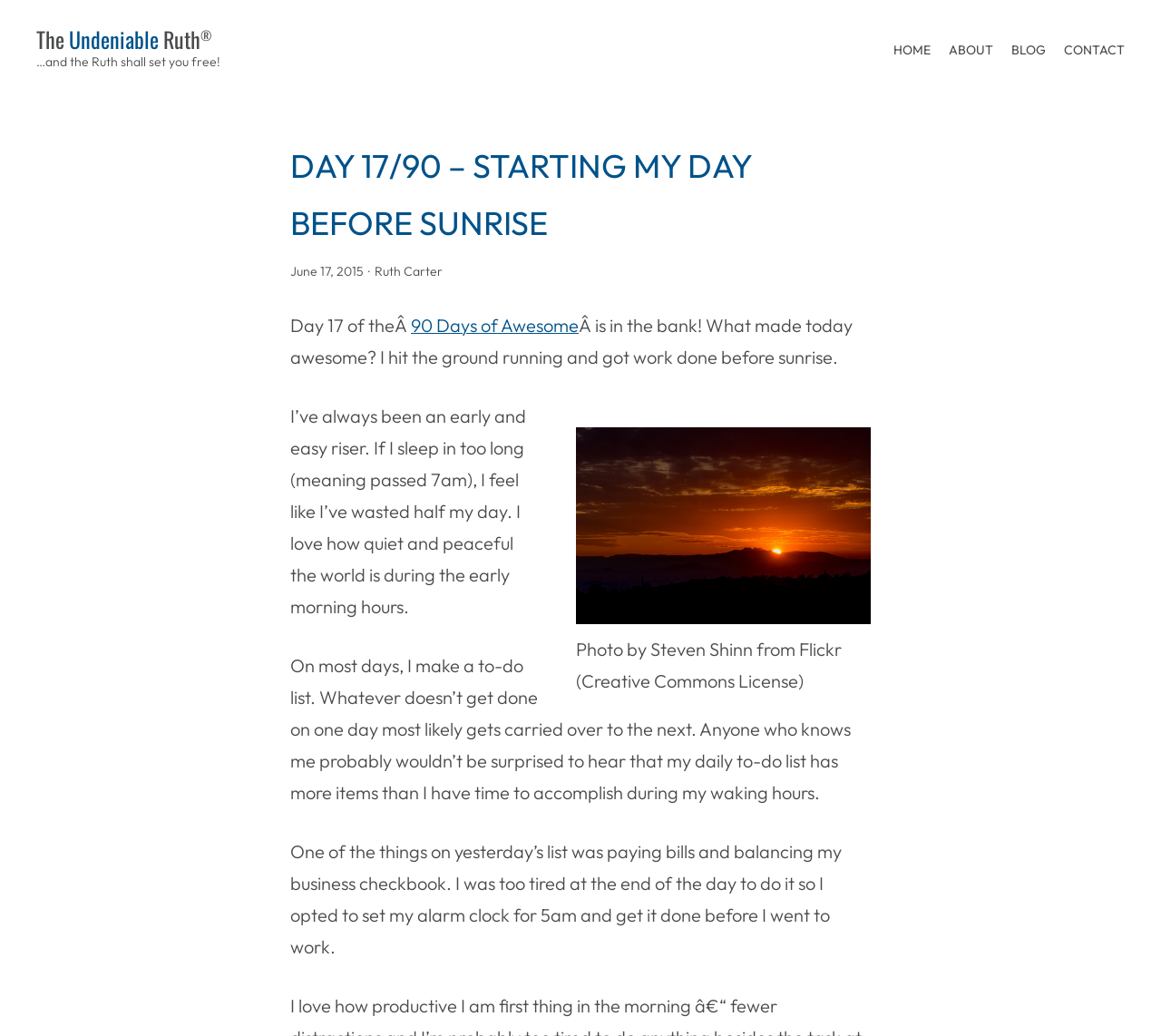What is the source of the image in the first article?
Look at the screenshot and give a one-word or phrase answer.

Flickr (Creative Commons License)